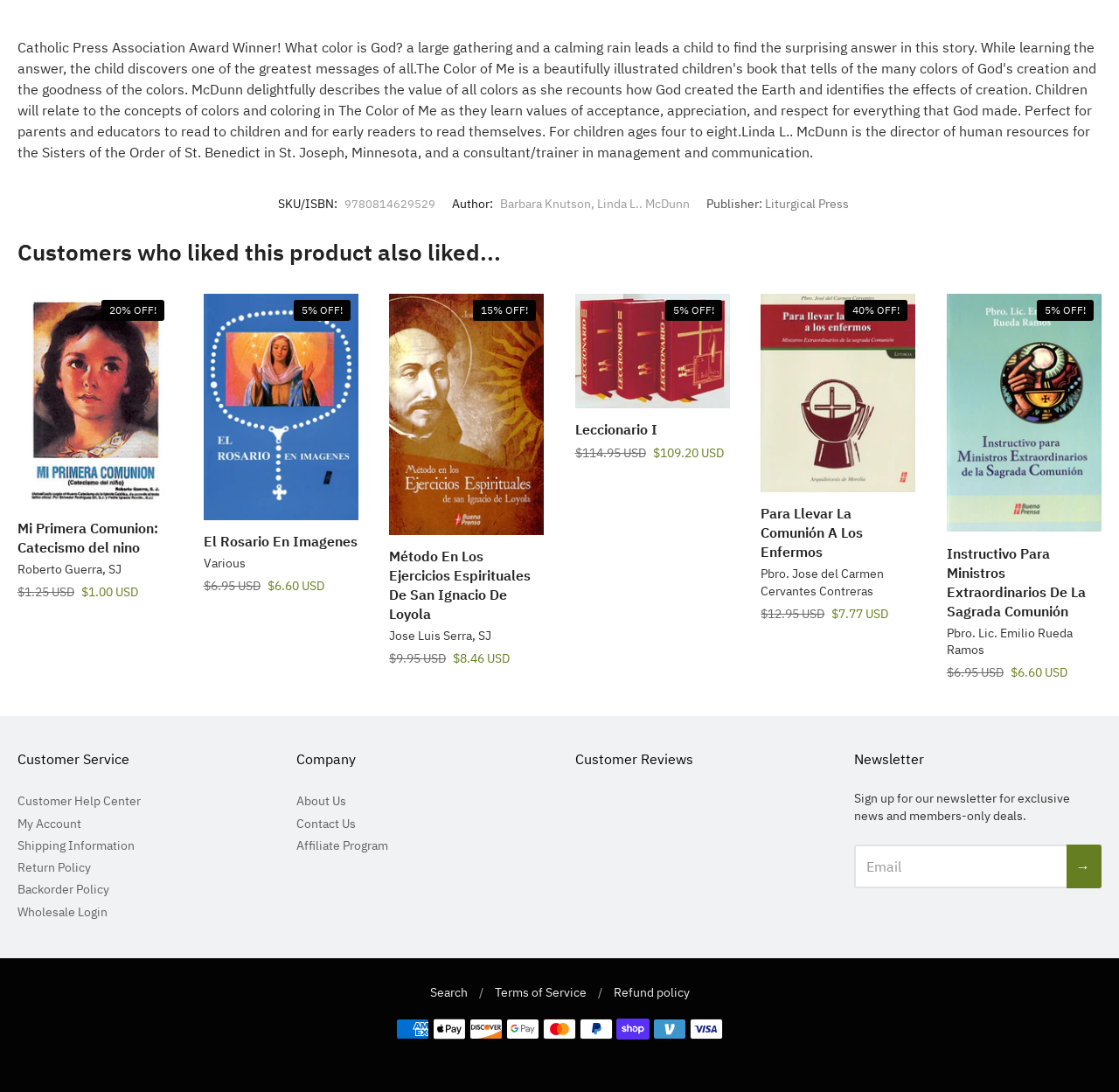Find the bounding box coordinates for the HTML element described as: "Home". The coordinates should consist of four float values between 0 and 1, i.e., [left, top, right, bottom].

None